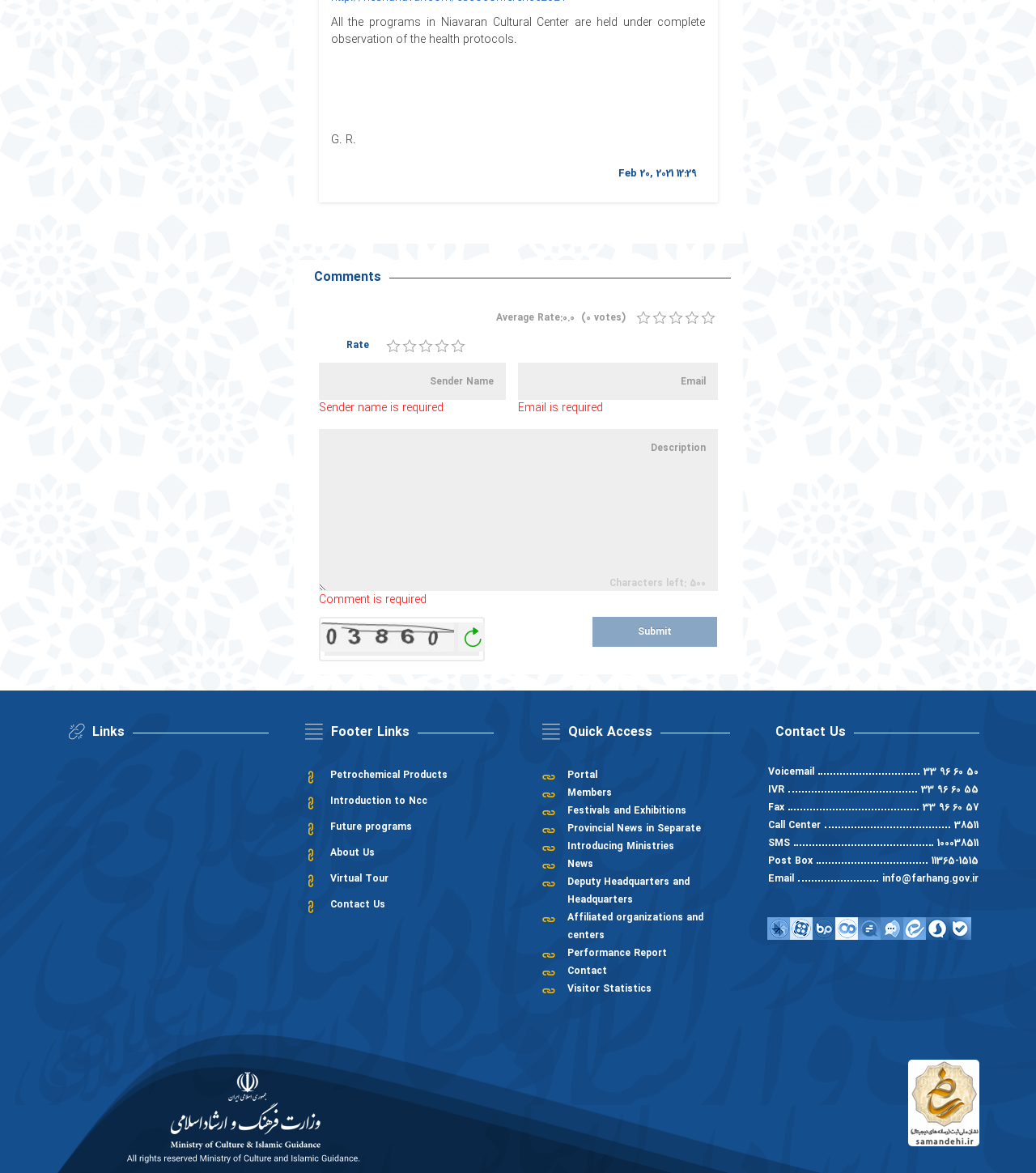Answer the question with a brief word or phrase:
What is the maximum number of characters allowed in the description?

500